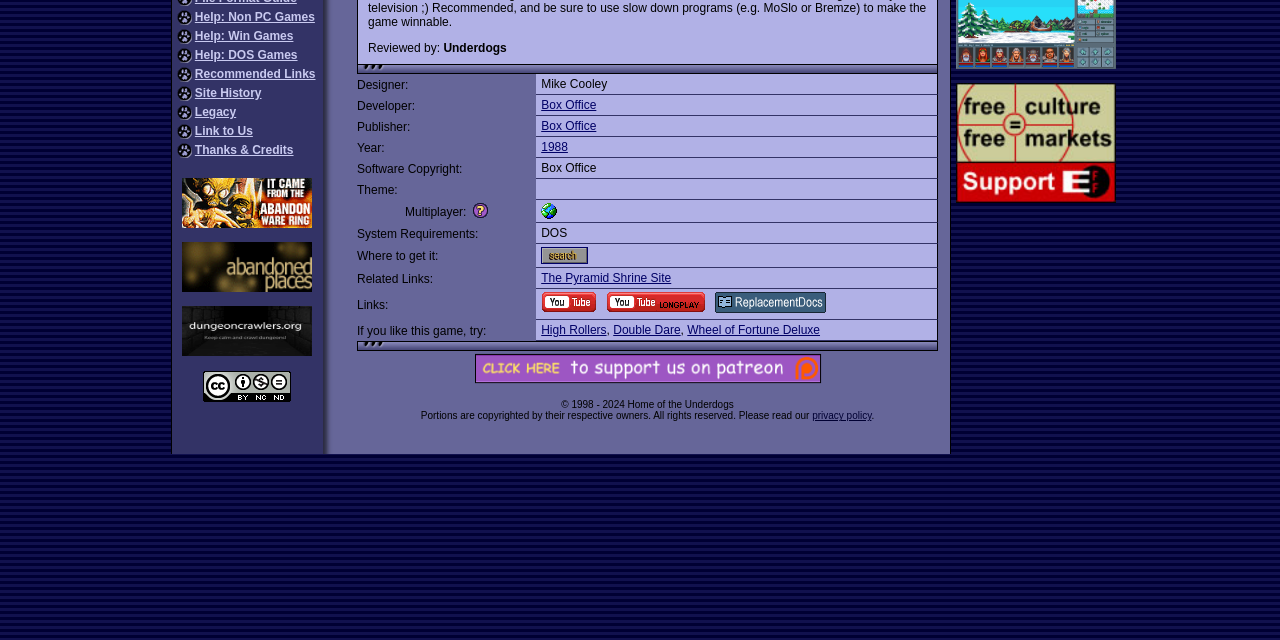Please locate the UI element described by "alt="dungeoncrawlers.org"" and provide its bounding box coordinates.

[0.142, 0.539, 0.244, 0.561]